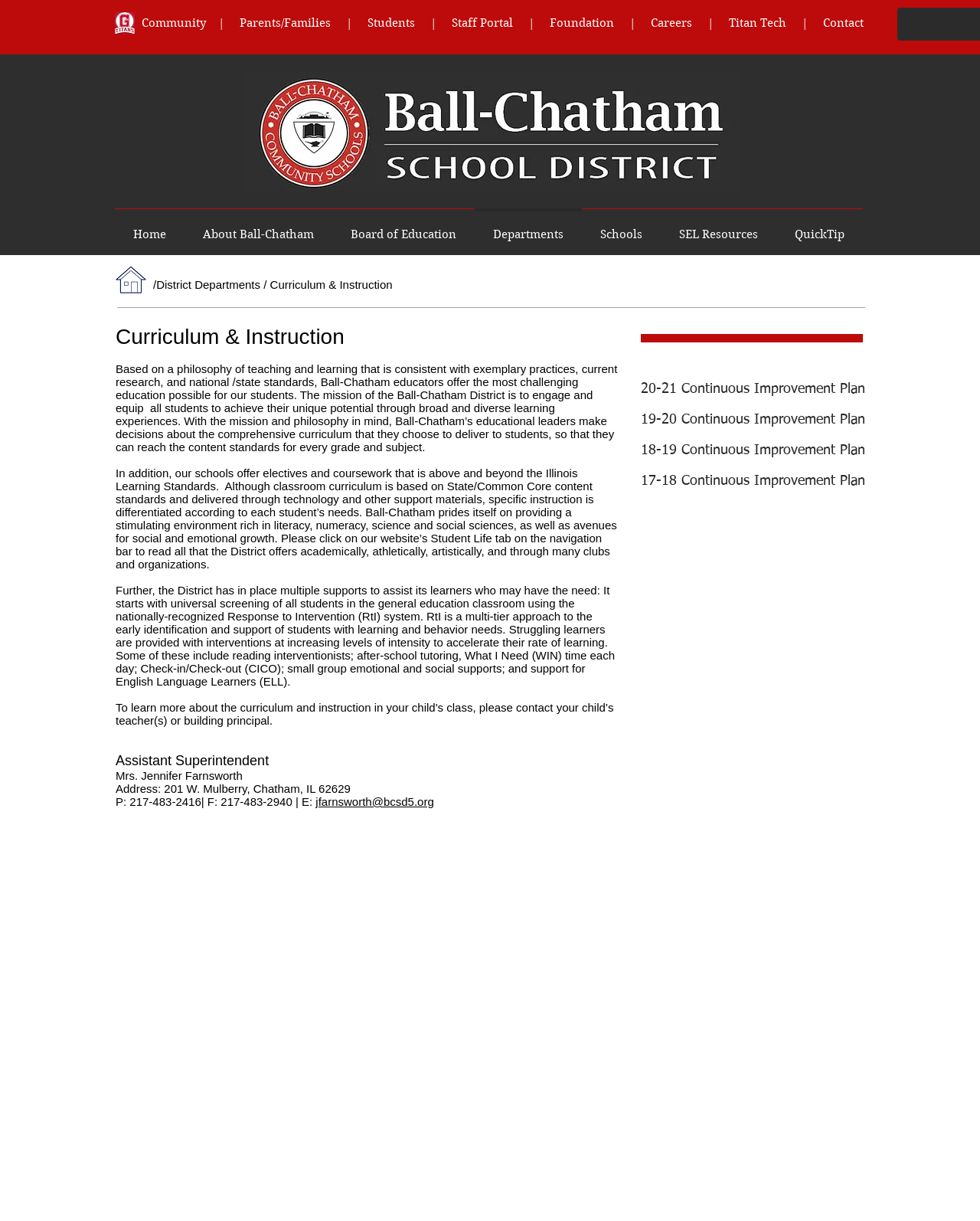Answer the question in one word or a short phrase:
How many Continuous Improvement Plans are listed?

4